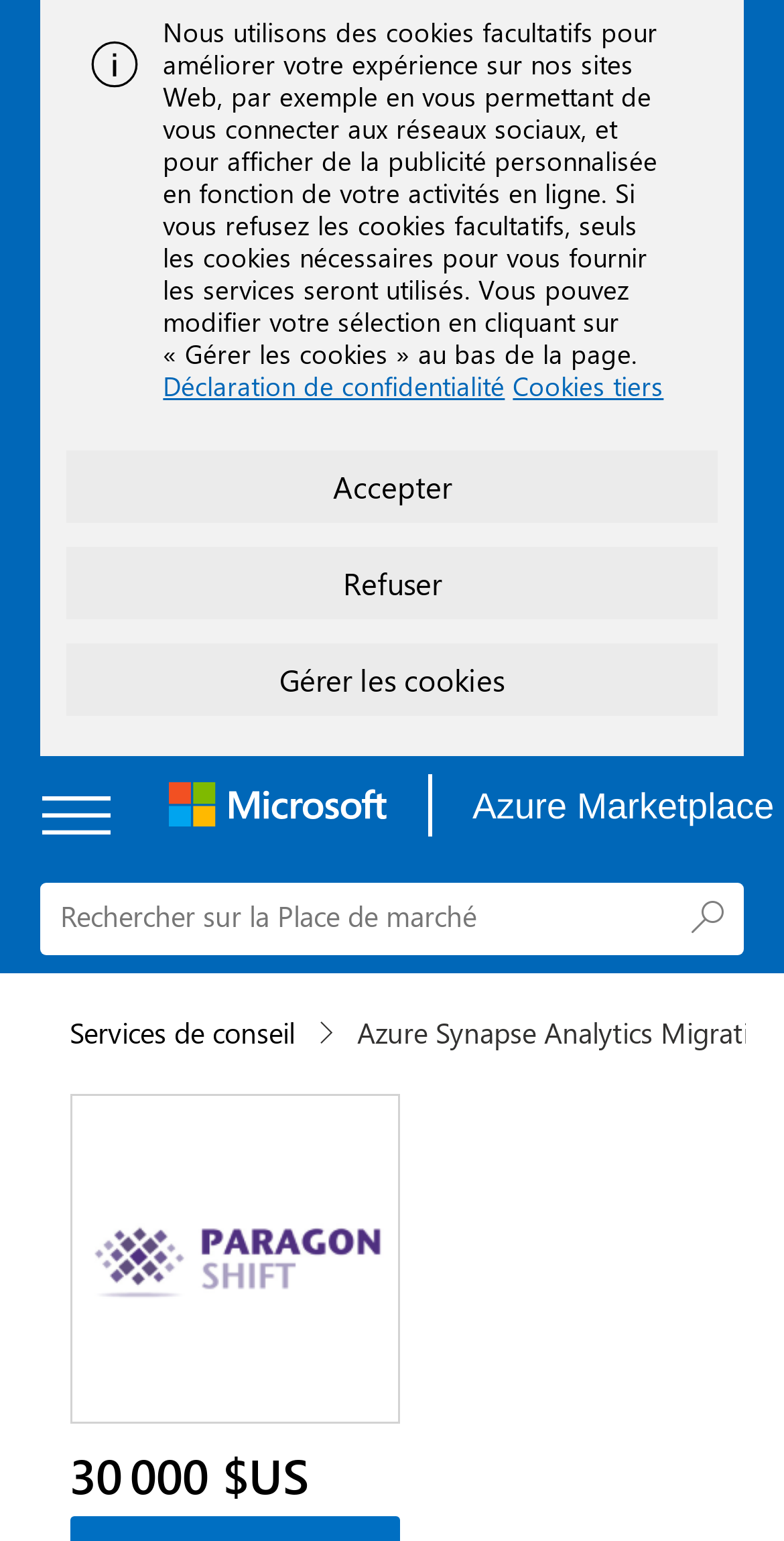Determine the title of the webpage and give its text content.

Azure Synapse Analytics Migration: 6-Week Proof of Concept